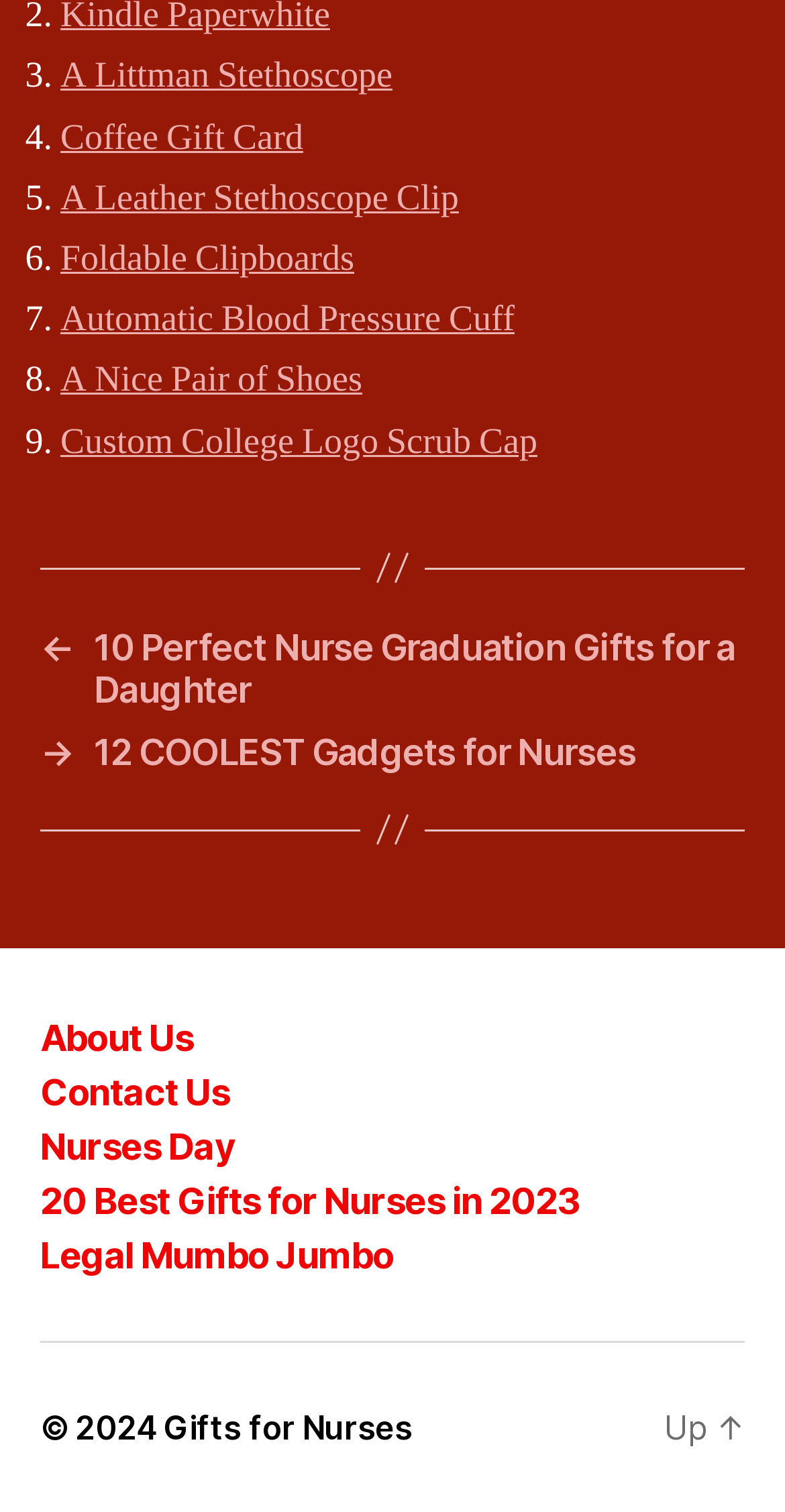Please determine the bounding box coordinates of the element's region to click in order to carry out the following instruction: "View '10 Perfect Nurse Graduation Gifts for a Daughter'". The coordinates should be four float numbers between 0 and 1, i.e., [left, top, right, bottom].

[0.051, 0.414, 0.949, 0.47]